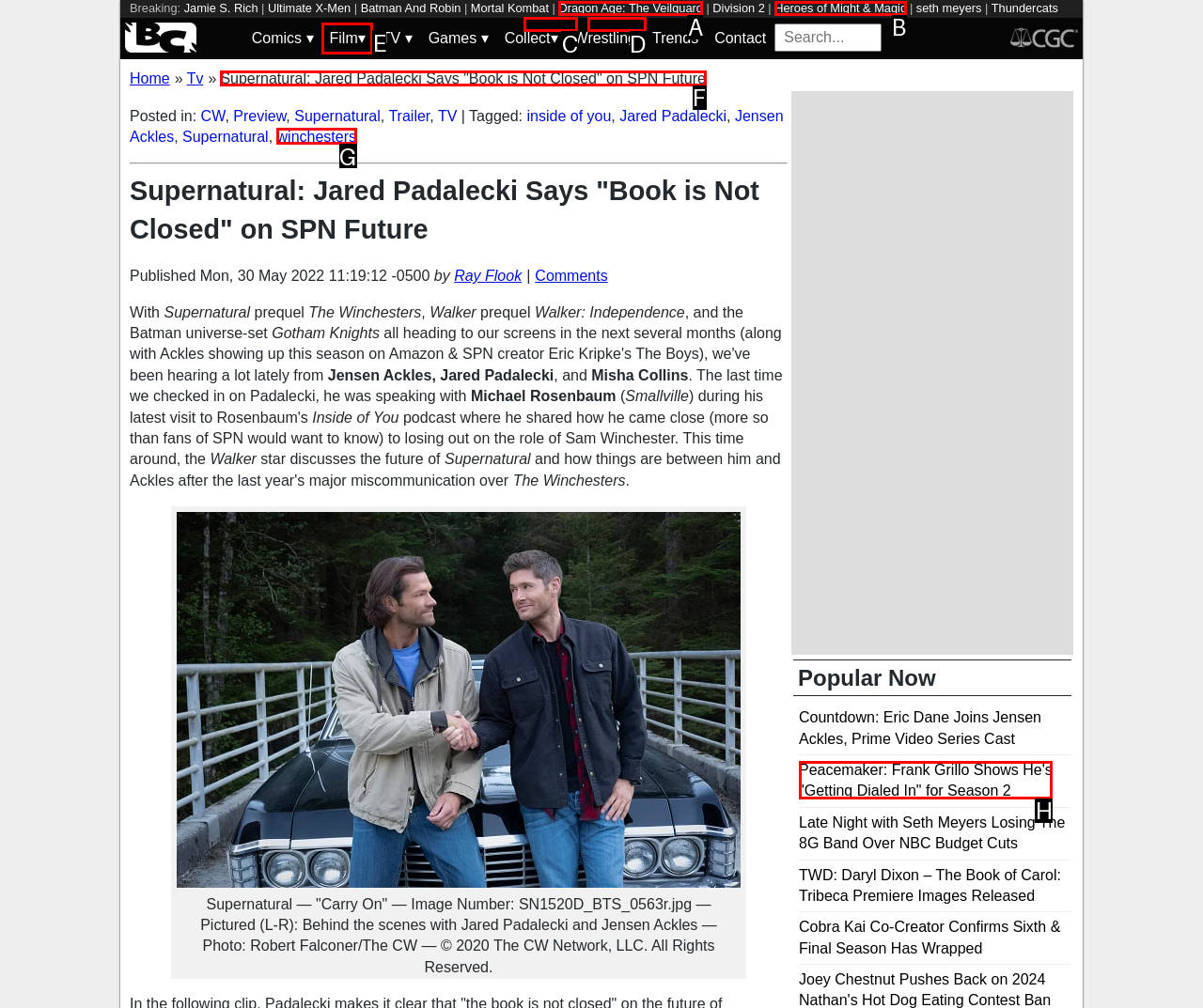Determine which HTML element should be clicked to carry out the following task: Read the article about Jared Padalecki Respond with the letter of the appropriate option.

F